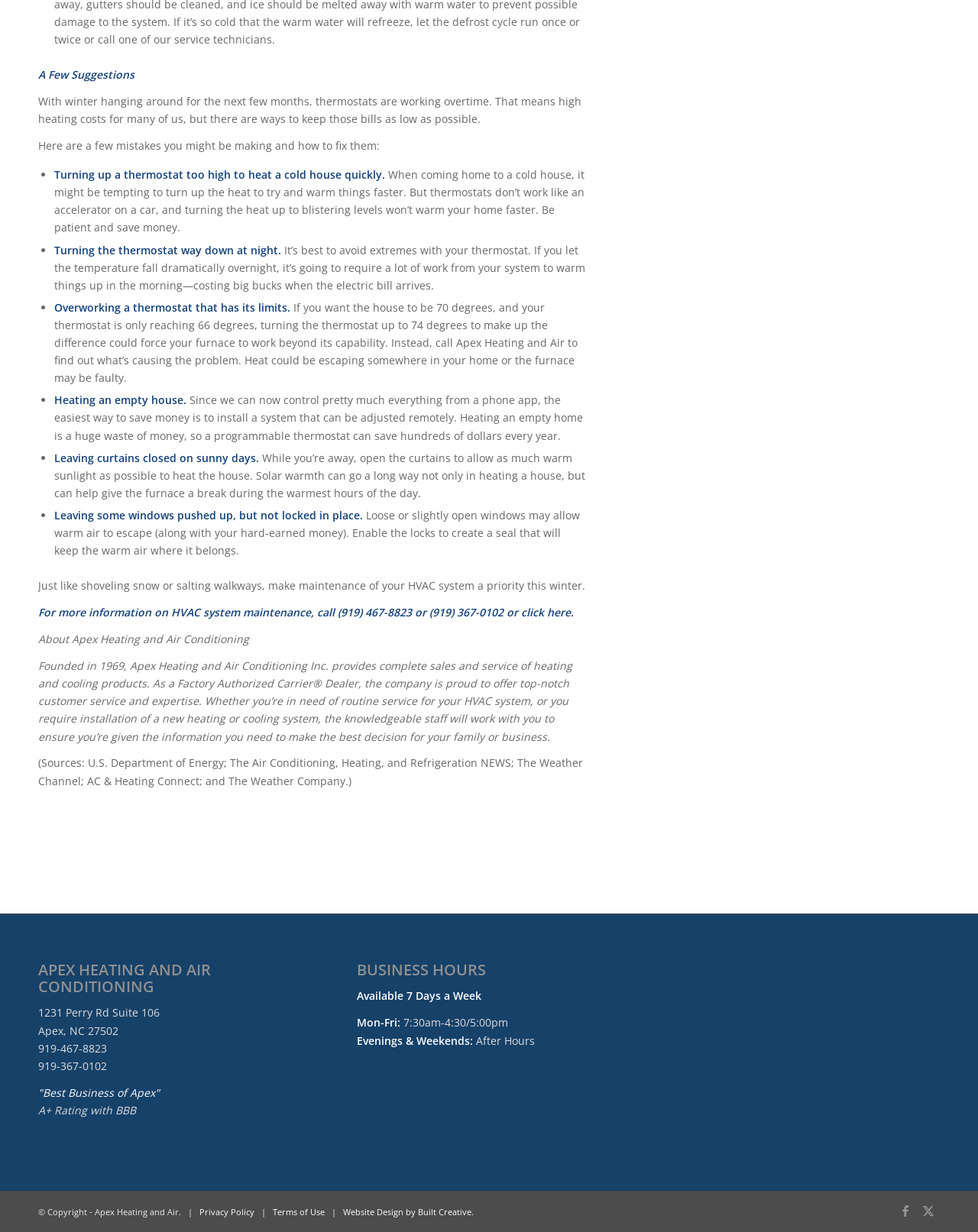Based on the image, provide a detailed and complete answer to the question: 
What is the purpose of opening curtains on sunny days?

According to the text, 'While you’re away, open the curtains to allow as much warm sunlight as possible to heat the house. Solar warmth can go a long way not only in heating a house, but can help give the furnace a break during the warmest hours of the day.' This implies that the purpose of opening curtains on sunny days is to allow warm sunlight to heat the house.